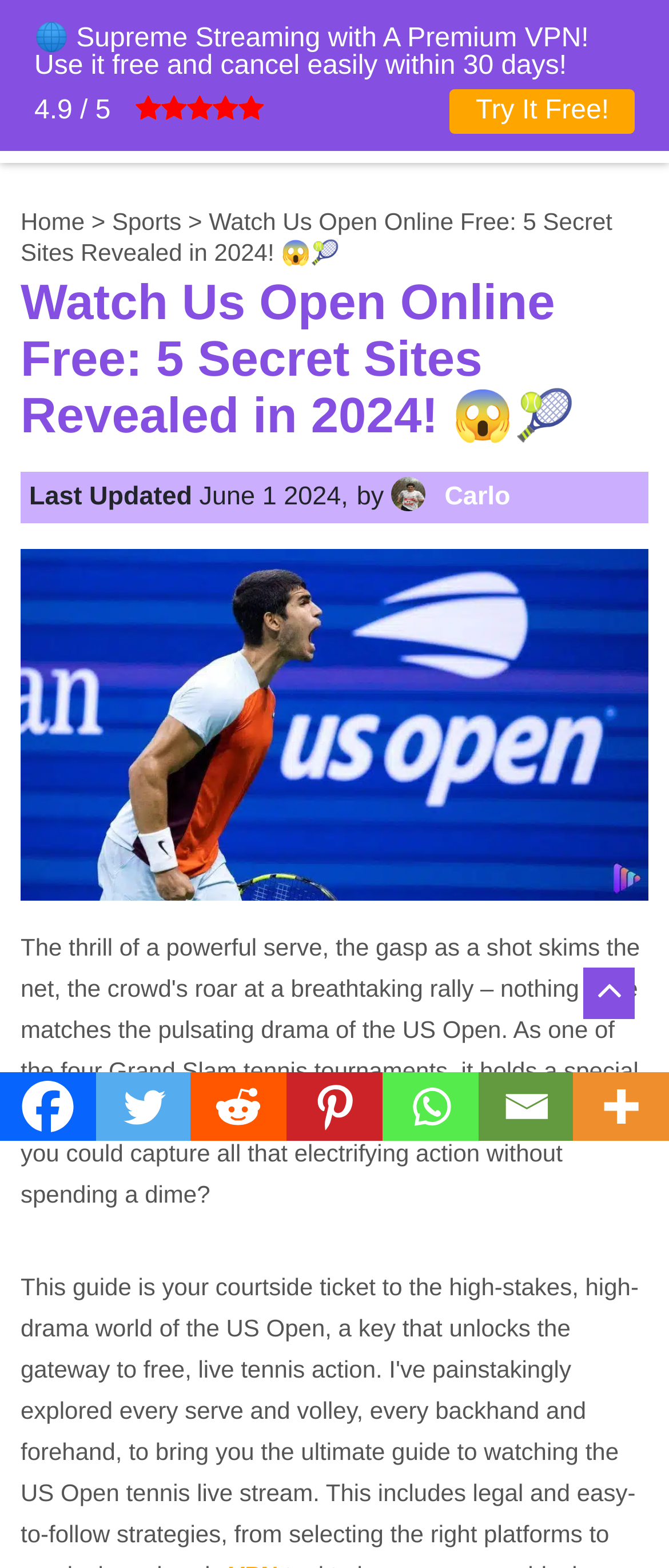Answer the question with a brief word or phrase:
How many social media links are at the bottom of the webpage?

7